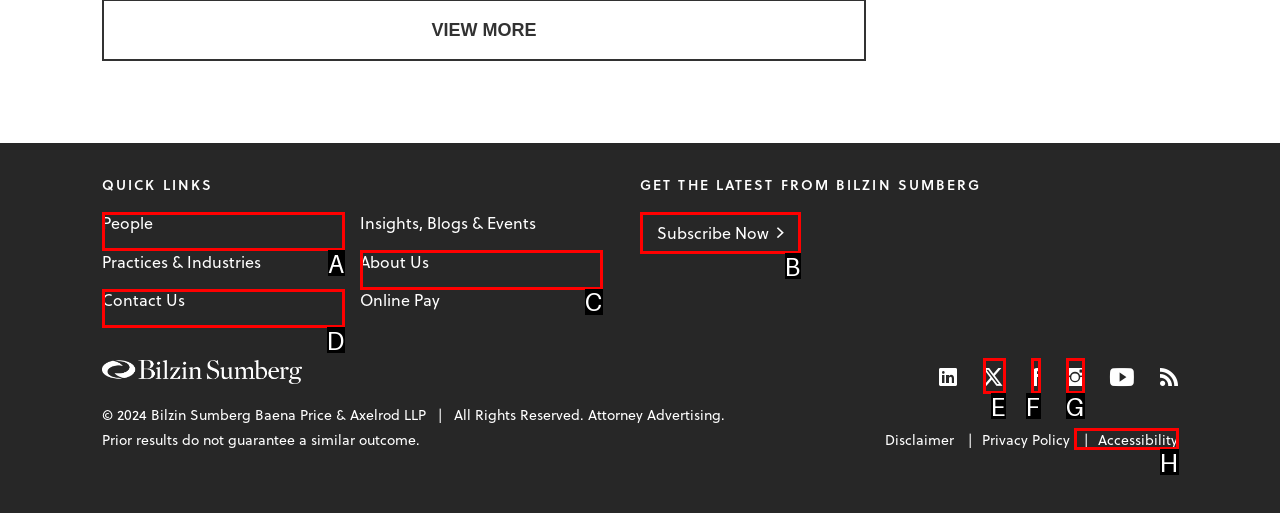Decide which letter you need to select to fulfill the task: Click on People
Answer with the letter that matches the correct option directly.

A